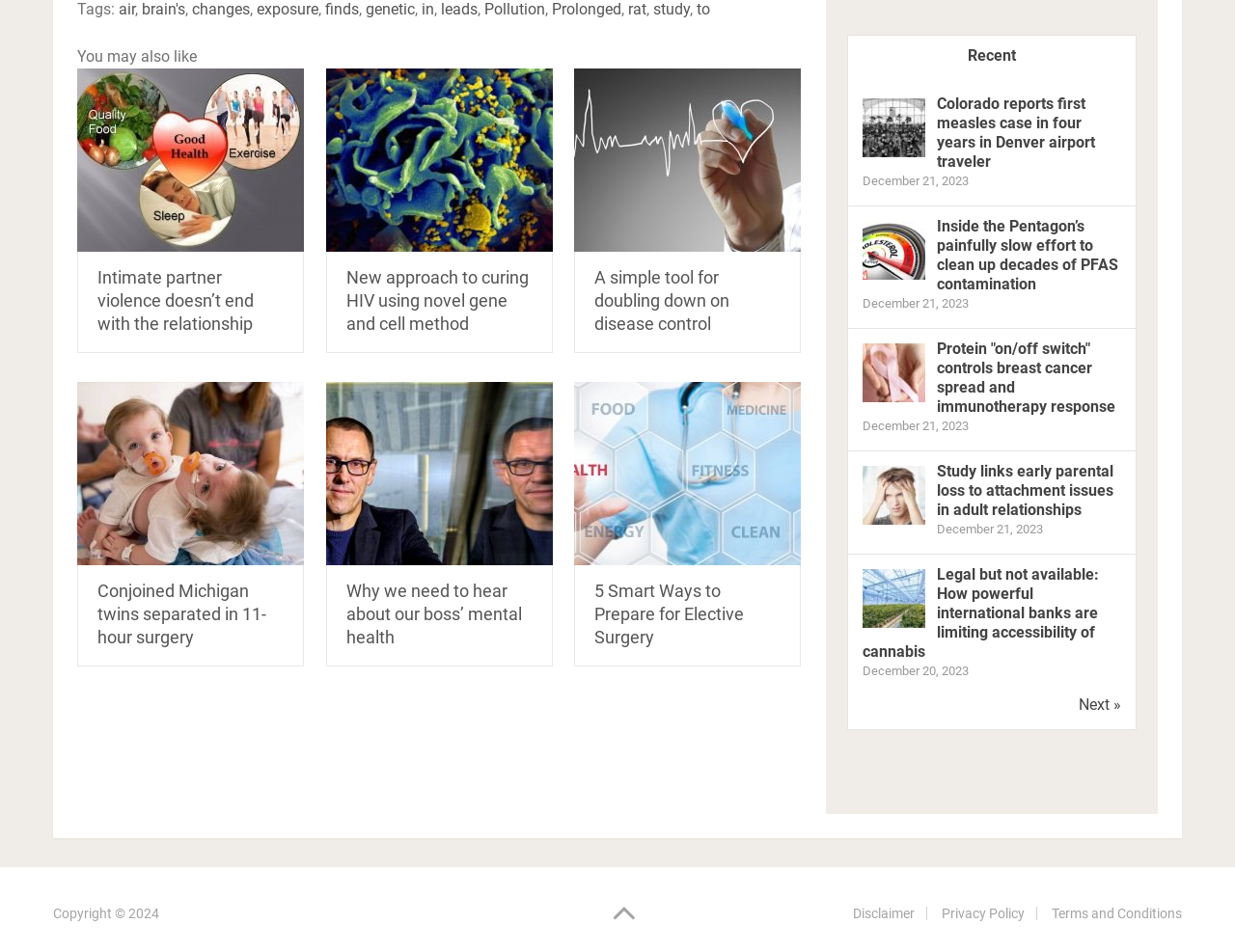What is the topic of the webpage?
Using the visual information from the image, give a one-word or short-phrase answer.

Health and science news